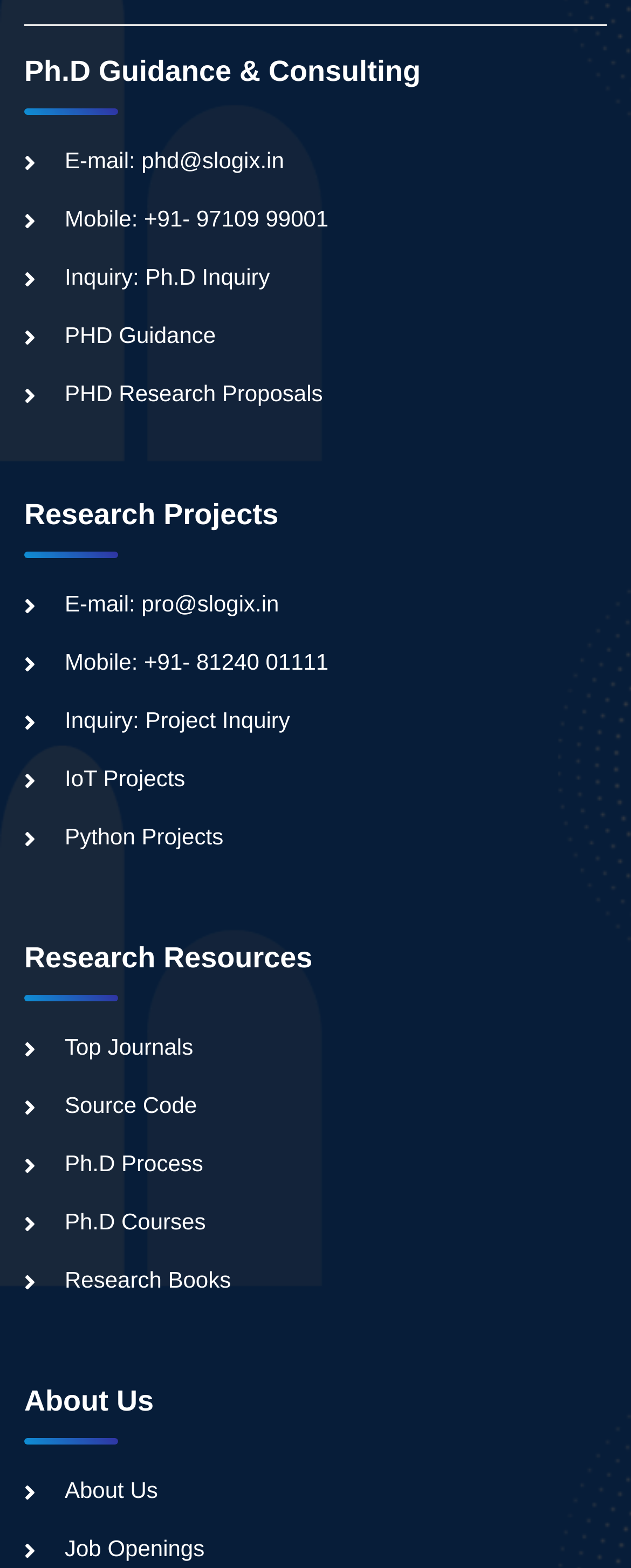Locate the bounding box coordinates of the area where you should click to accomplish the instruction: "Contact through email".

[0.038, 0.093, 0.45, 0.11]